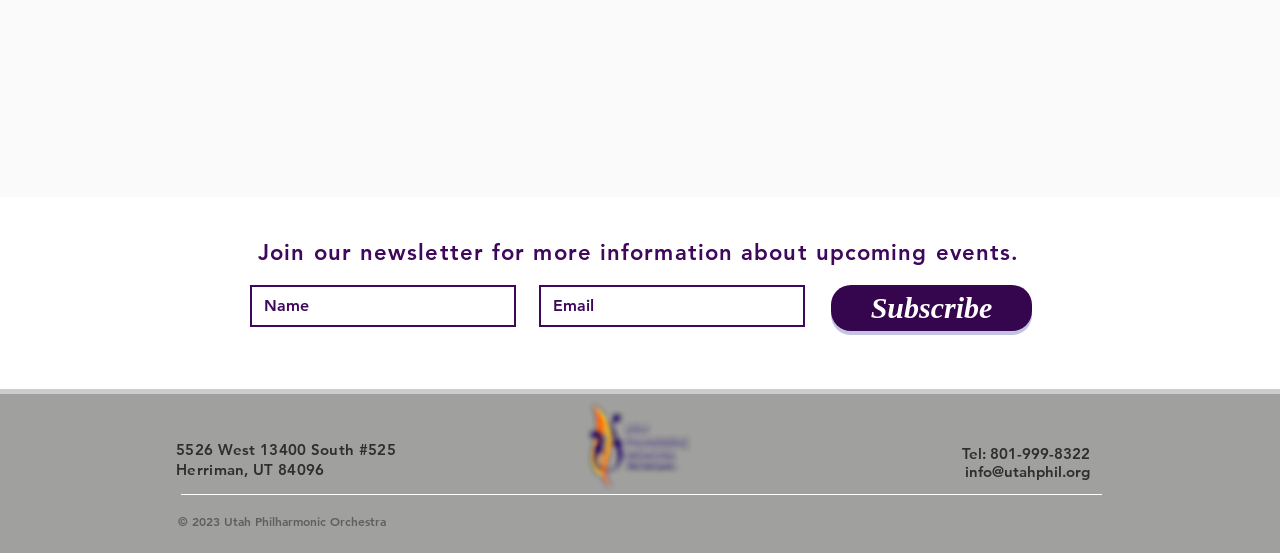Locate the bounding box coordinates for the element described below: "info@utahphil.org". The coordinates must be four float values between 0 and 1, formatted as [left, top, right, bottom].

[0.744, 0.83, 0.861, 0.875]